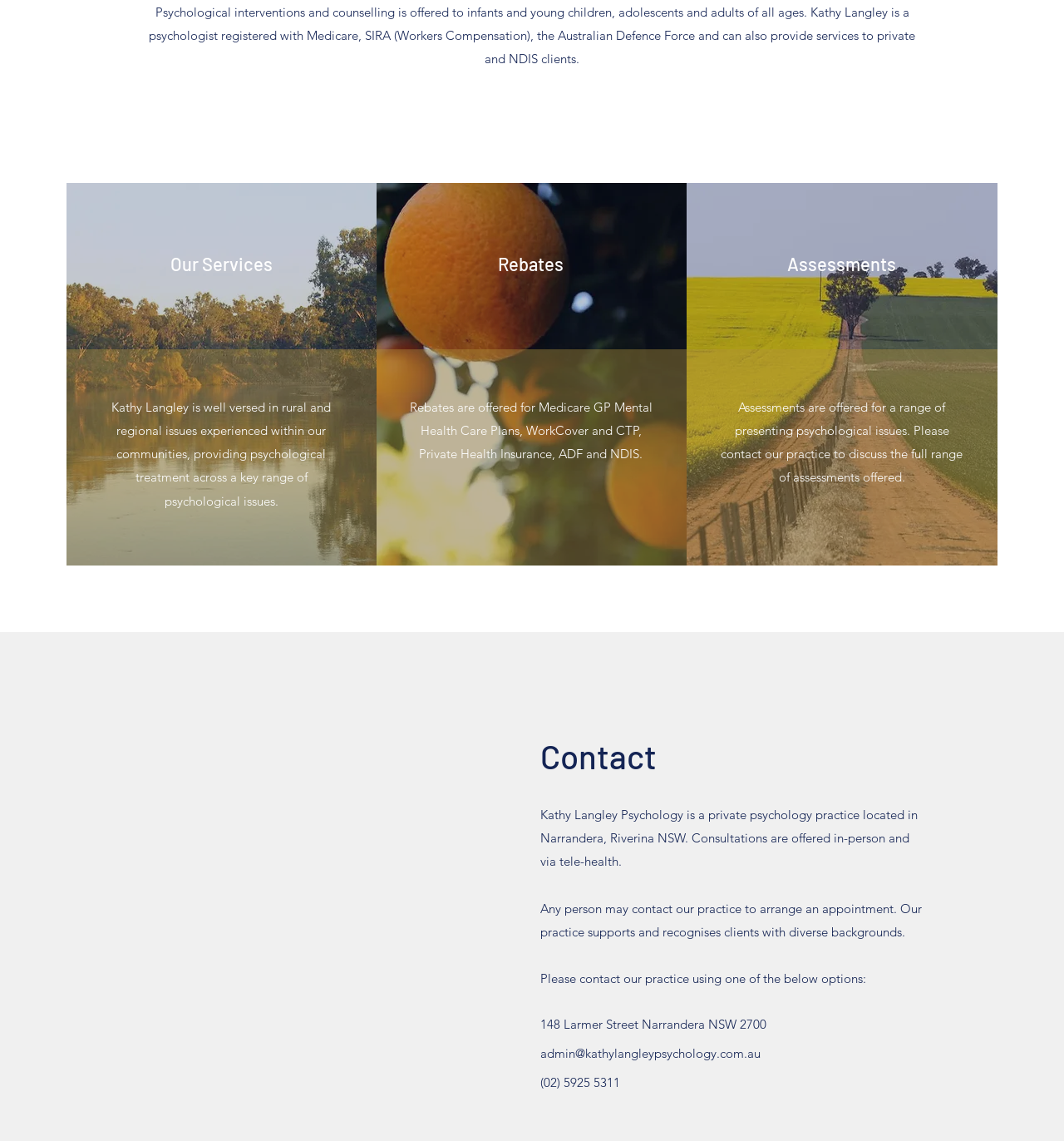Given the element description: "parent_node: Contact", predict the bounding box coordinates of the UI element it refers to, using four float numbers between 0 and 1, i.e., [left, top, right, bottom].

[0.132, 0.641, 0.491, 0.991]